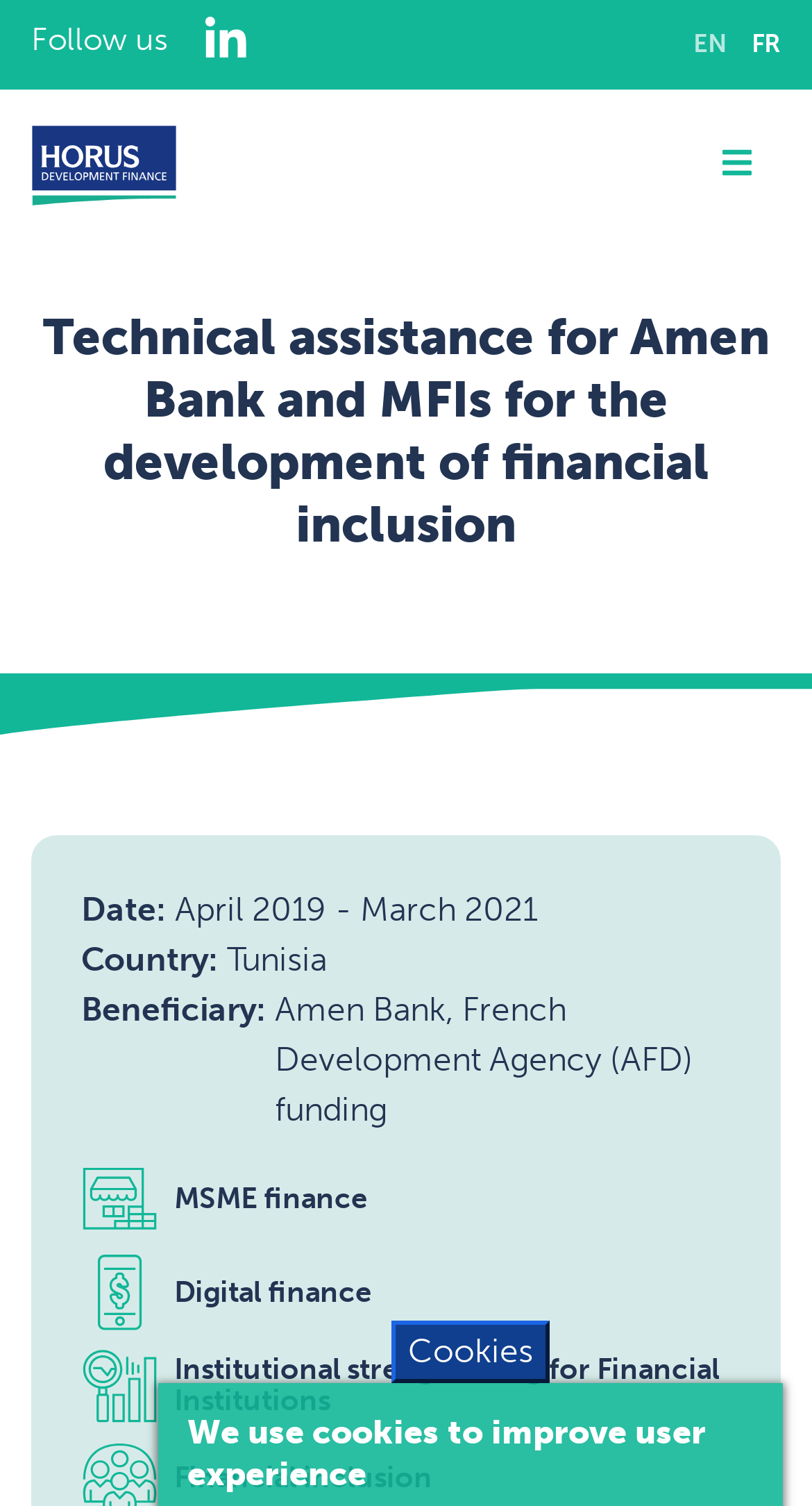Refer to the screenshot and give an in-depth answer to this question: What is the name of the organization providing the technical assistance?

The organization providing the technical assistance is Horus Development Finance, which is mentioned at the top of the webpage and is also the title of the webpage.